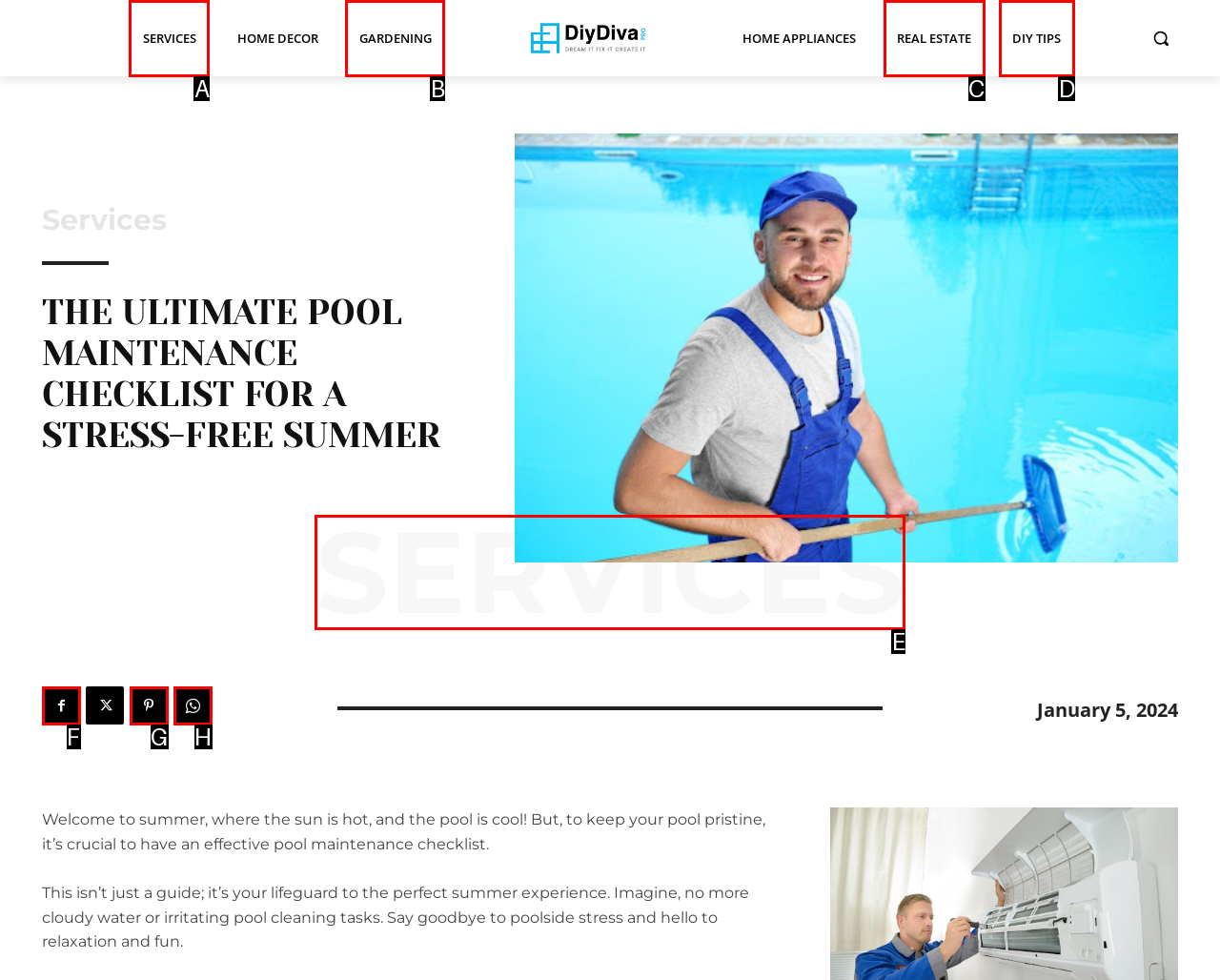Tell me which letter corresponds to the UI element that will allow you to Click the DIY TIPS link. Answer with the letter directly.

D